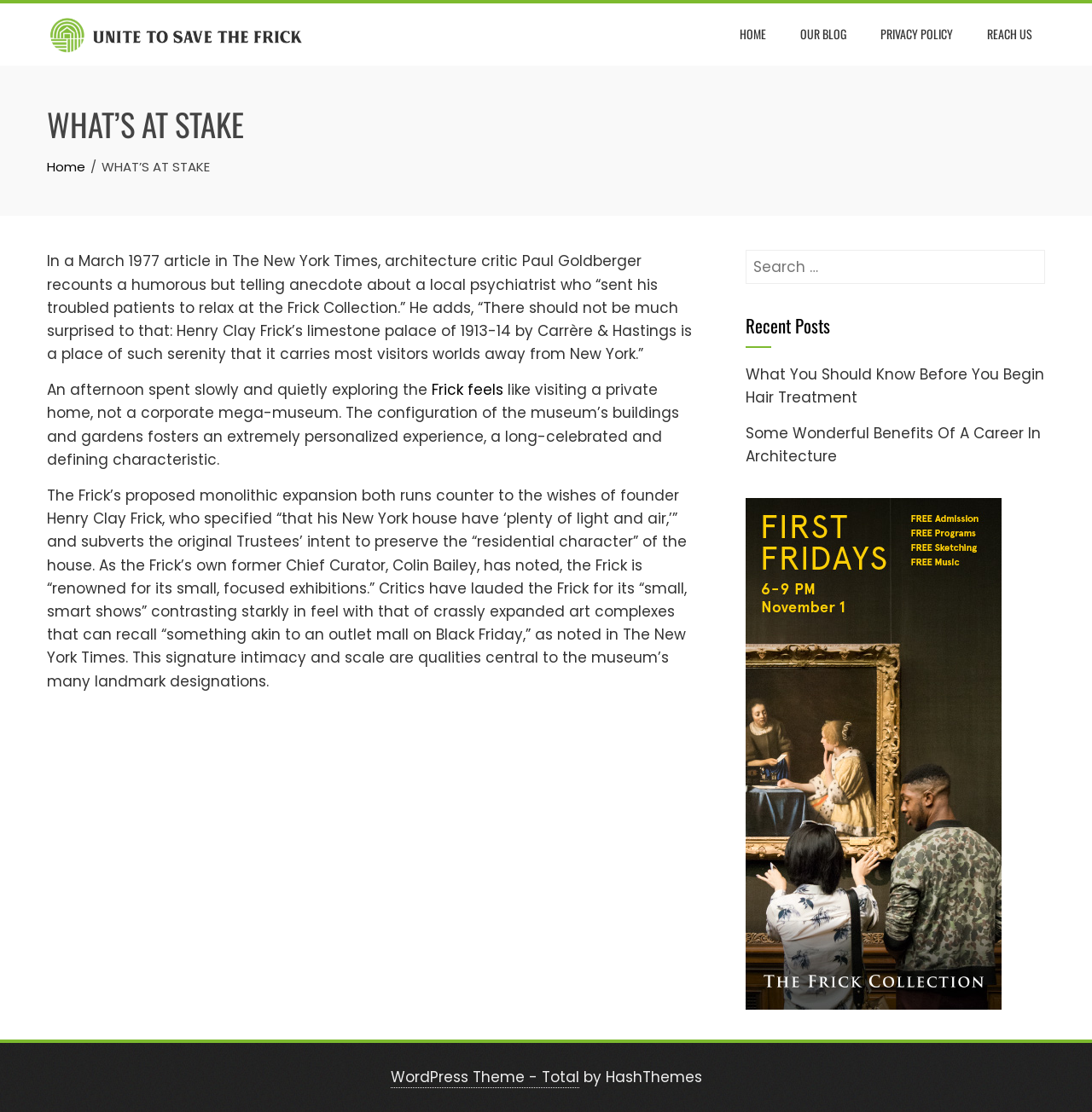Provide the bounding box coordinates of the HTML element this sentence describes: "CNC Machining". The bounding box coordinates consist of four float numbers between 0 and 1, i.e., [left, top, right, bottom].

None